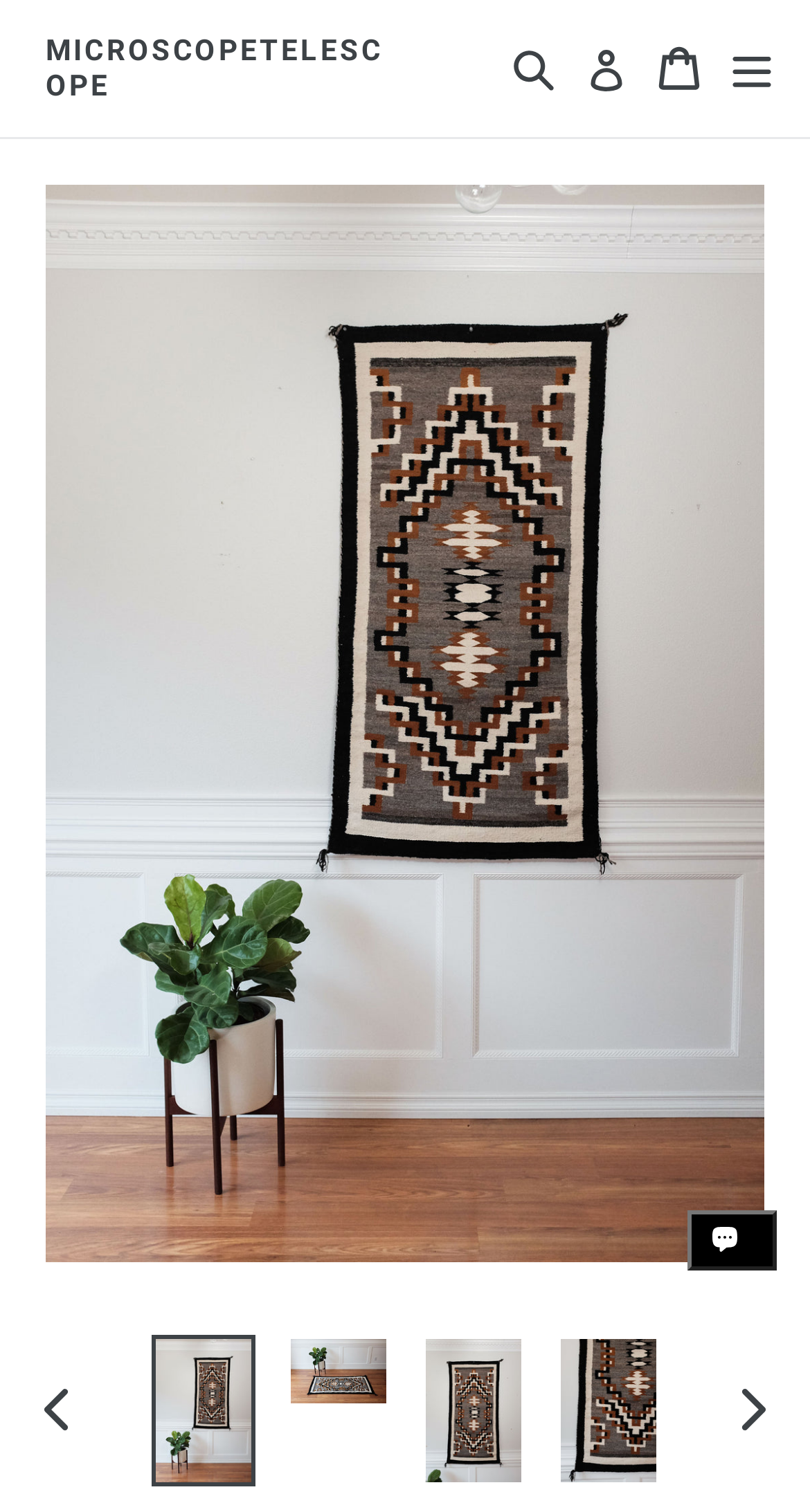Identify the bounding box coordinates of the element that should be clicked to fulfill this task: "Search for something". The coordinates should be provided as four float numbers between 0 and 1, i.e., [left, top, right, bottom].

[0.618, 0.0, 0.7, 0.091]